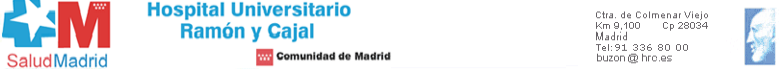Reply to the question with a brief word or phrase: What is the phone number of the hospital?

91 336 80 00